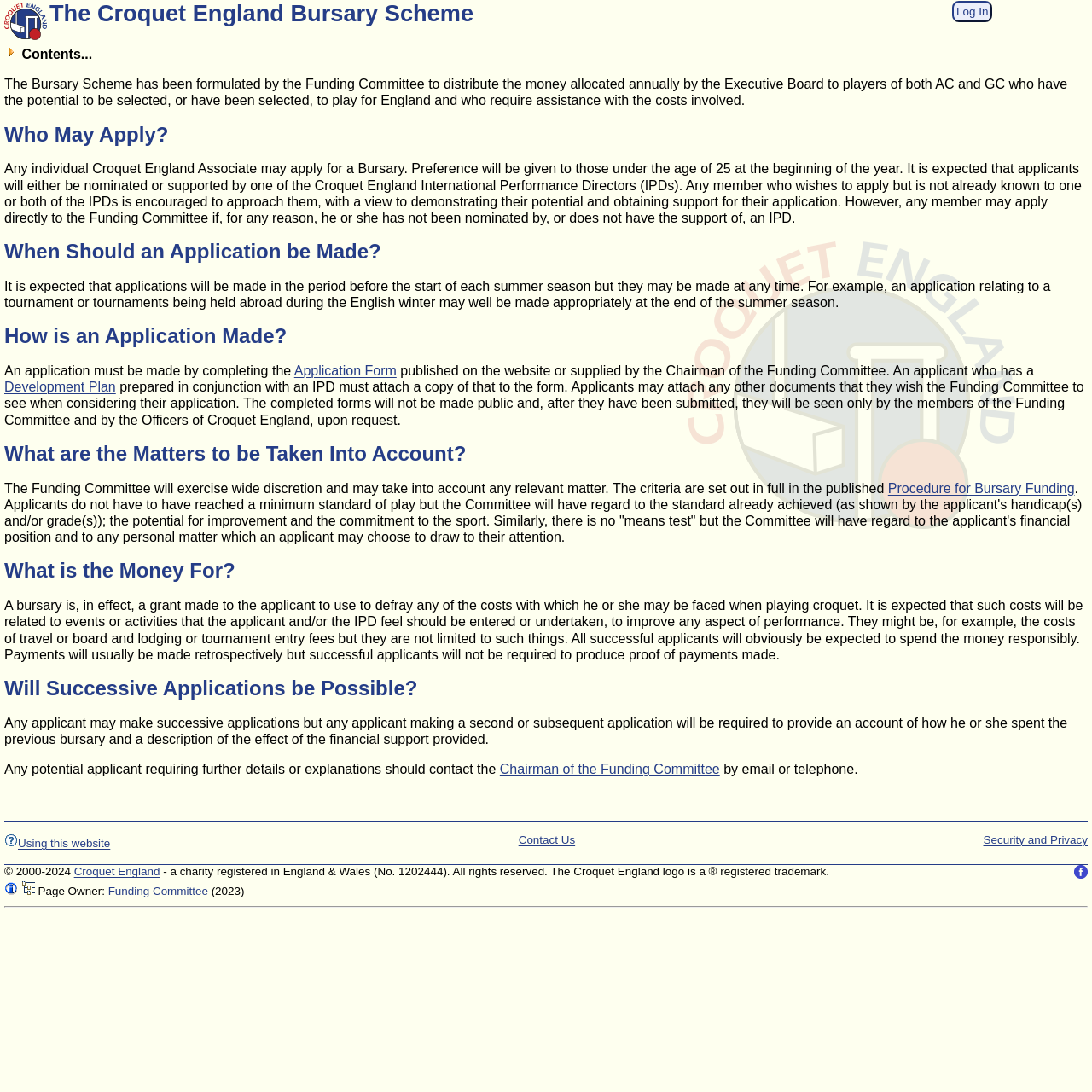Determine the bounding box coordinates for the HTML element described here: "Security and Privacy".

[0.9, 0.763, 0.996, 0.775]